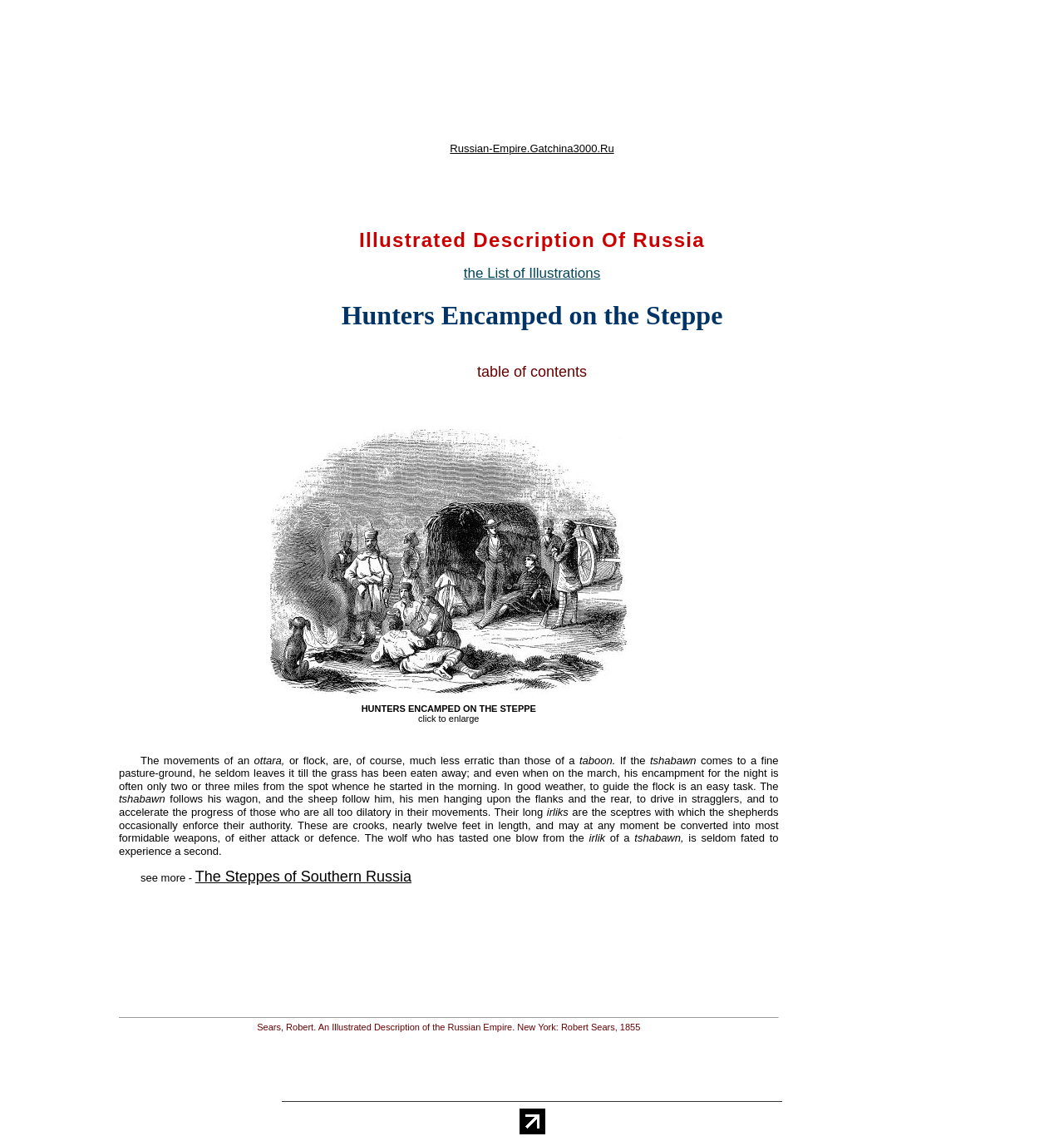Respond with a single word or short phrase to the following question: 
What is the name of the author of the book?

Robert Sears